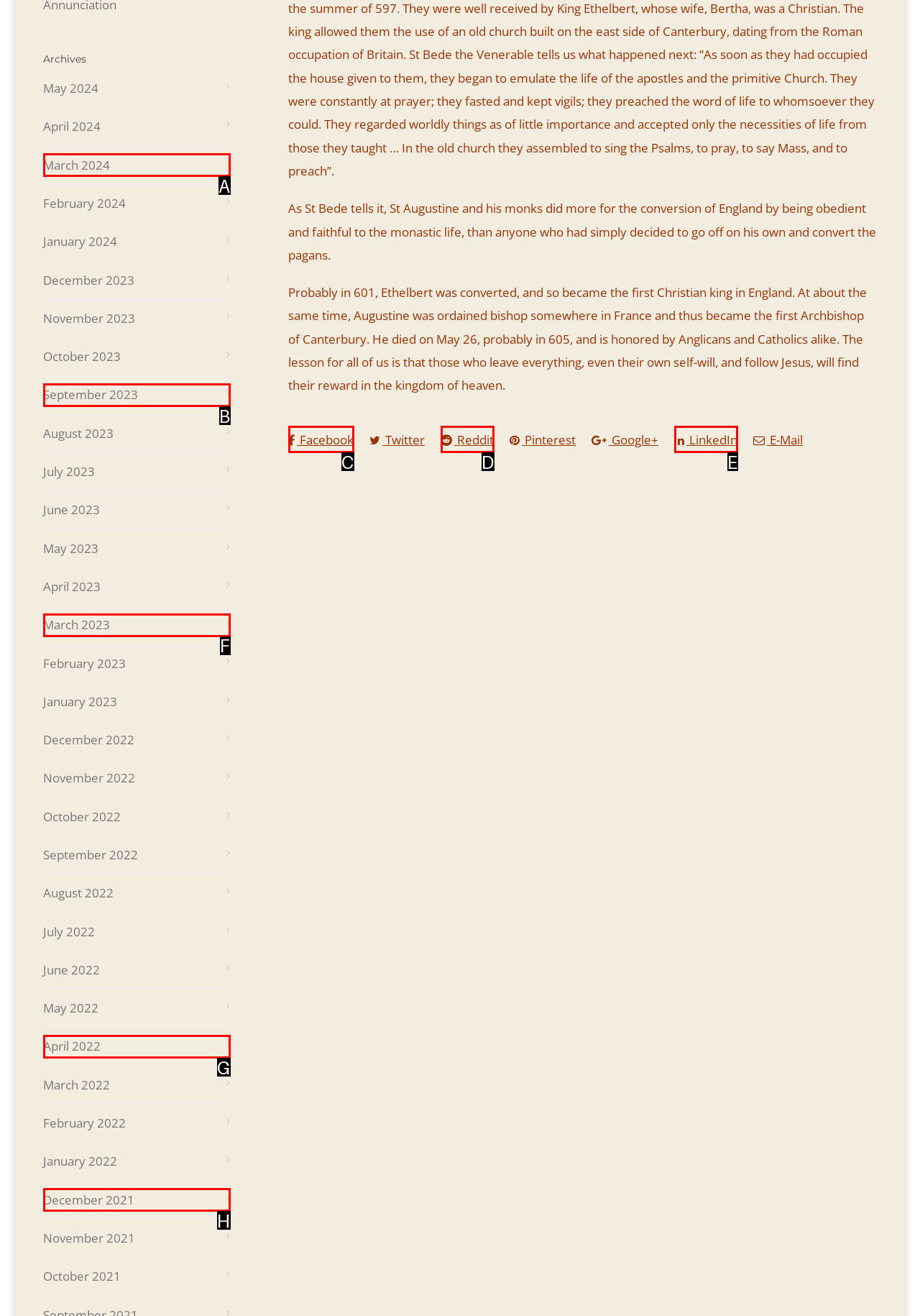Choose the HTML element that best fits the given description: Reddit. Answer by stating the letter of the option.

D